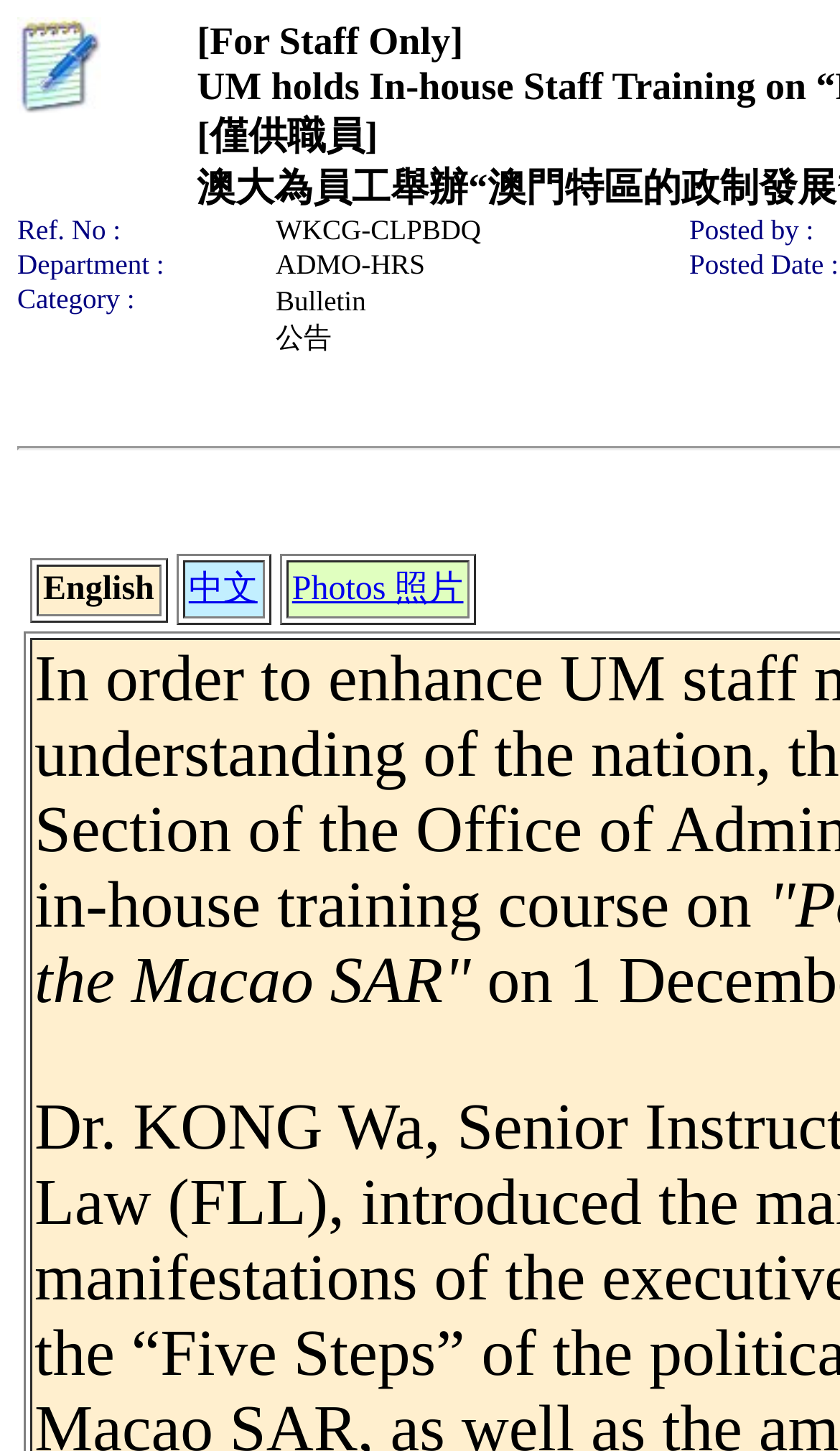Provide the bounding box coordinates of the UI element that matches the description: "中文".

[0.225, 0.394, 0.307, 0.419]